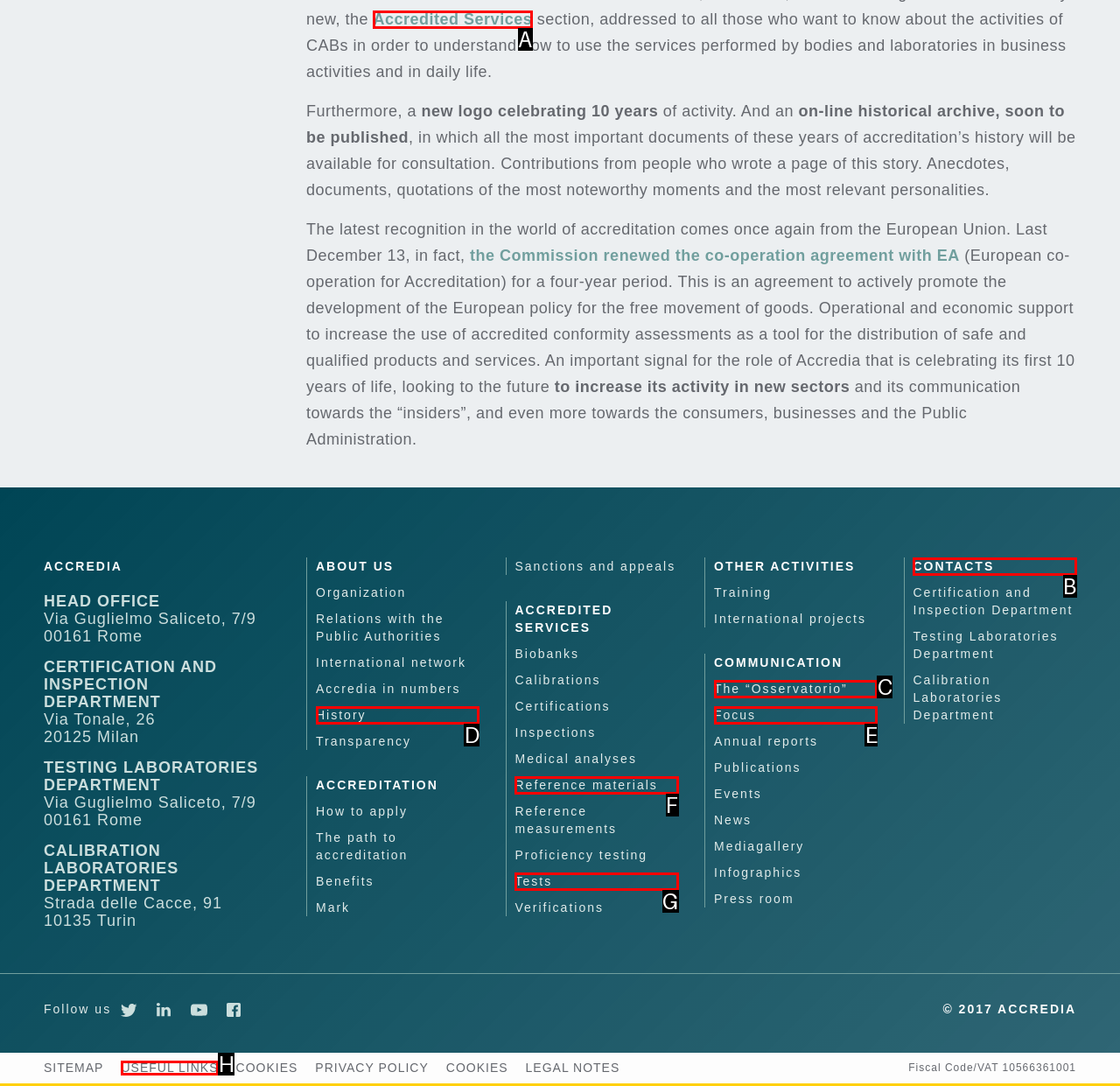Tell me which one HTML element I should click to complete this task: Visit ACCREDITED SERVICES Answer with the option's letter from the given choices directly.

A